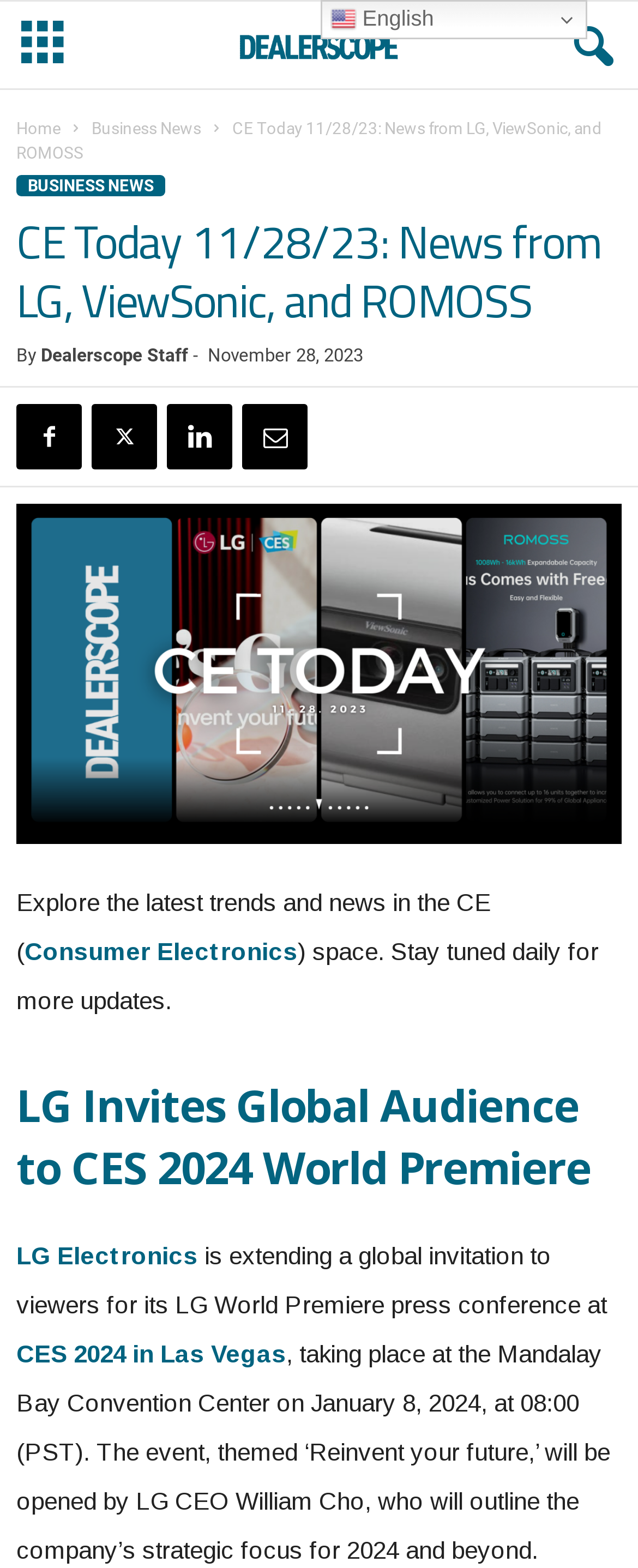Give a concise answer using one word or a phrase to the following question:
What is the date of the latest news?

November 28, 2023